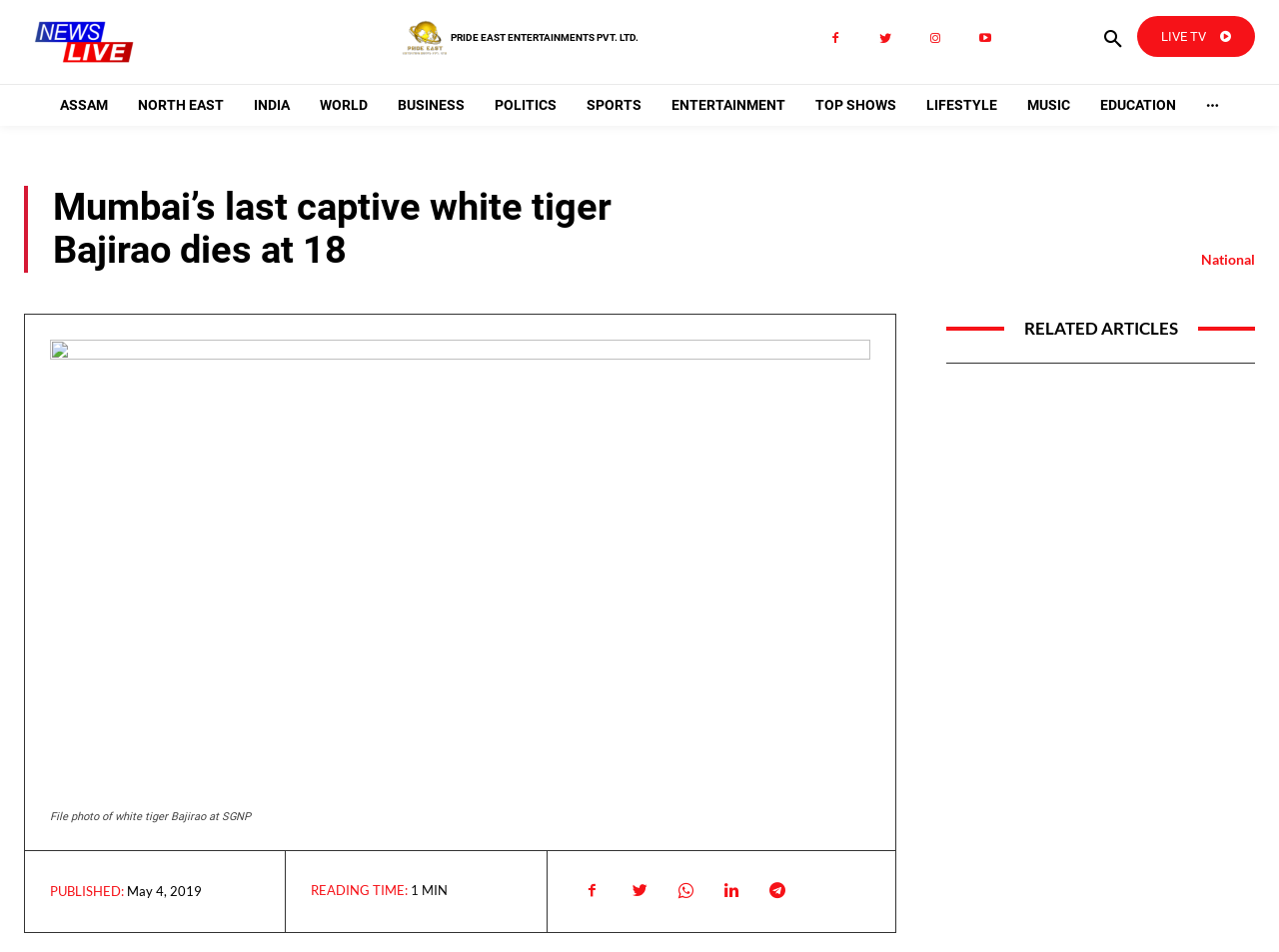Based on the visual content of the image, answer the question thoroughly: Where was the white tiger located?

The location of the white tiger can be inferred from the image caption 'File photo of white tiger Bajirao at SGNP' which suggests that the tiger was located at the Sanjay Gandhi National Park.